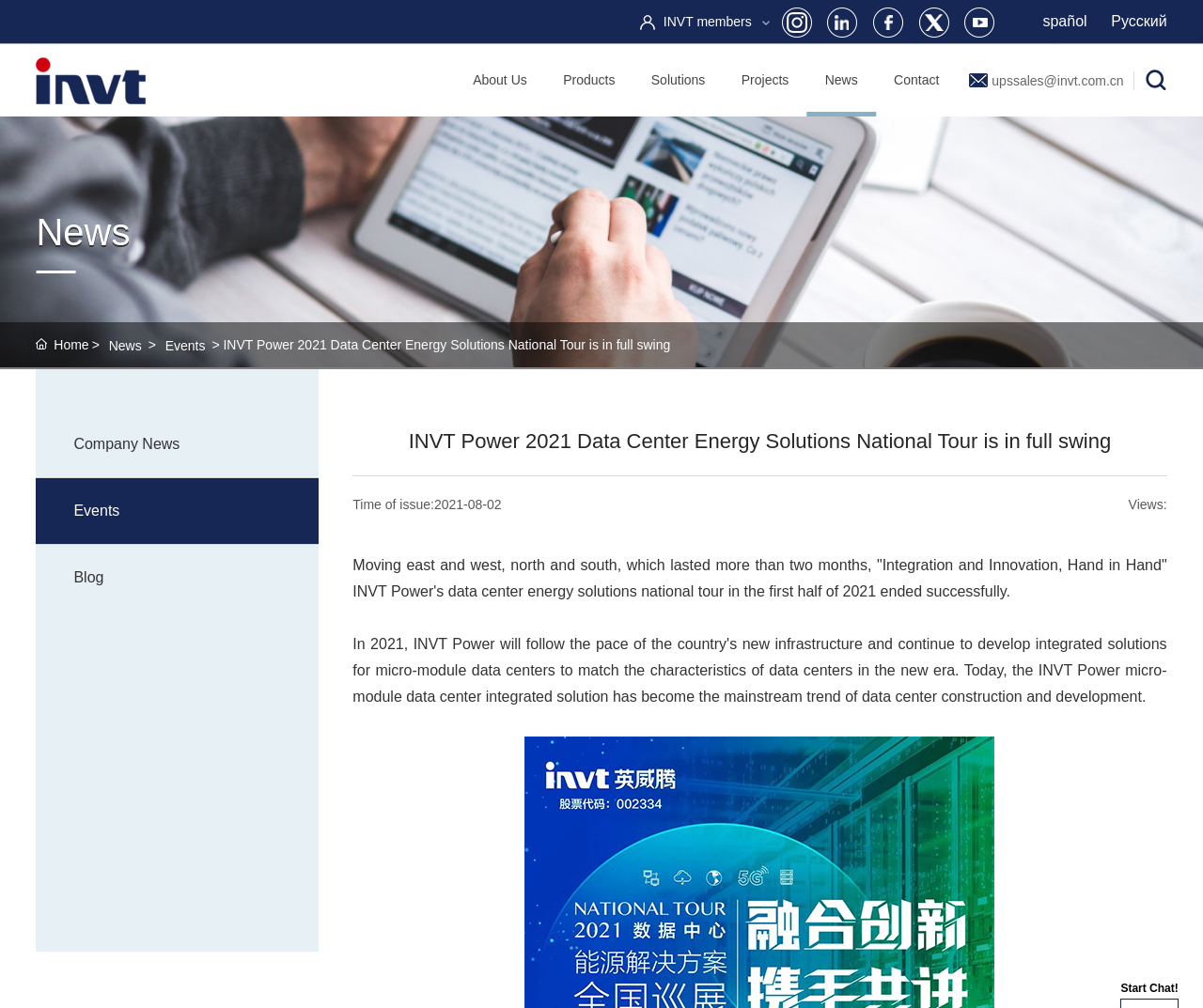What is the 'Projects' section about?
Relying on the image, give a concise answer in one word or a brief phrase.

Case studies of data center projects